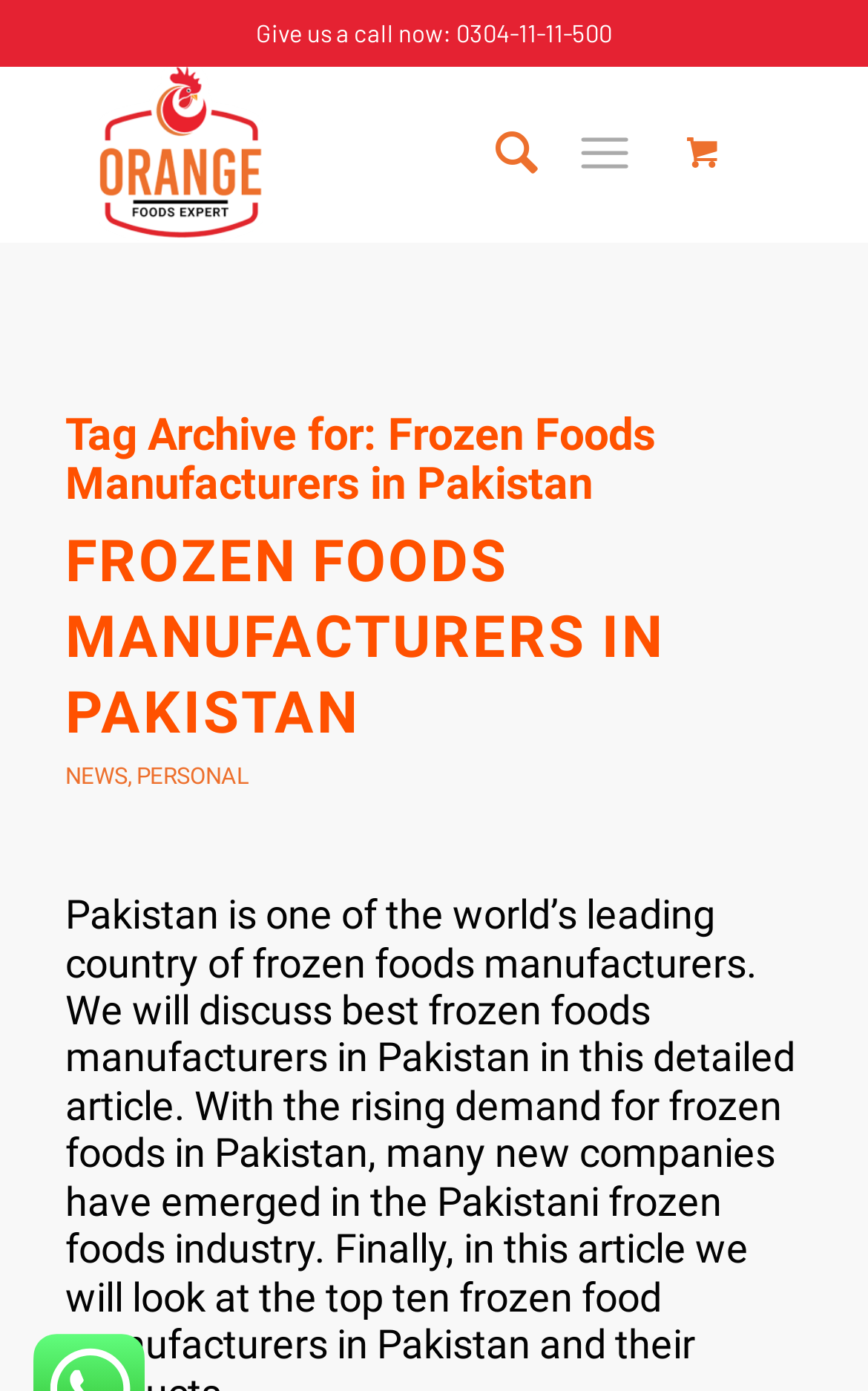Answer with a single word or phrase: 
What is the name of the company?

Orange Foods Expert